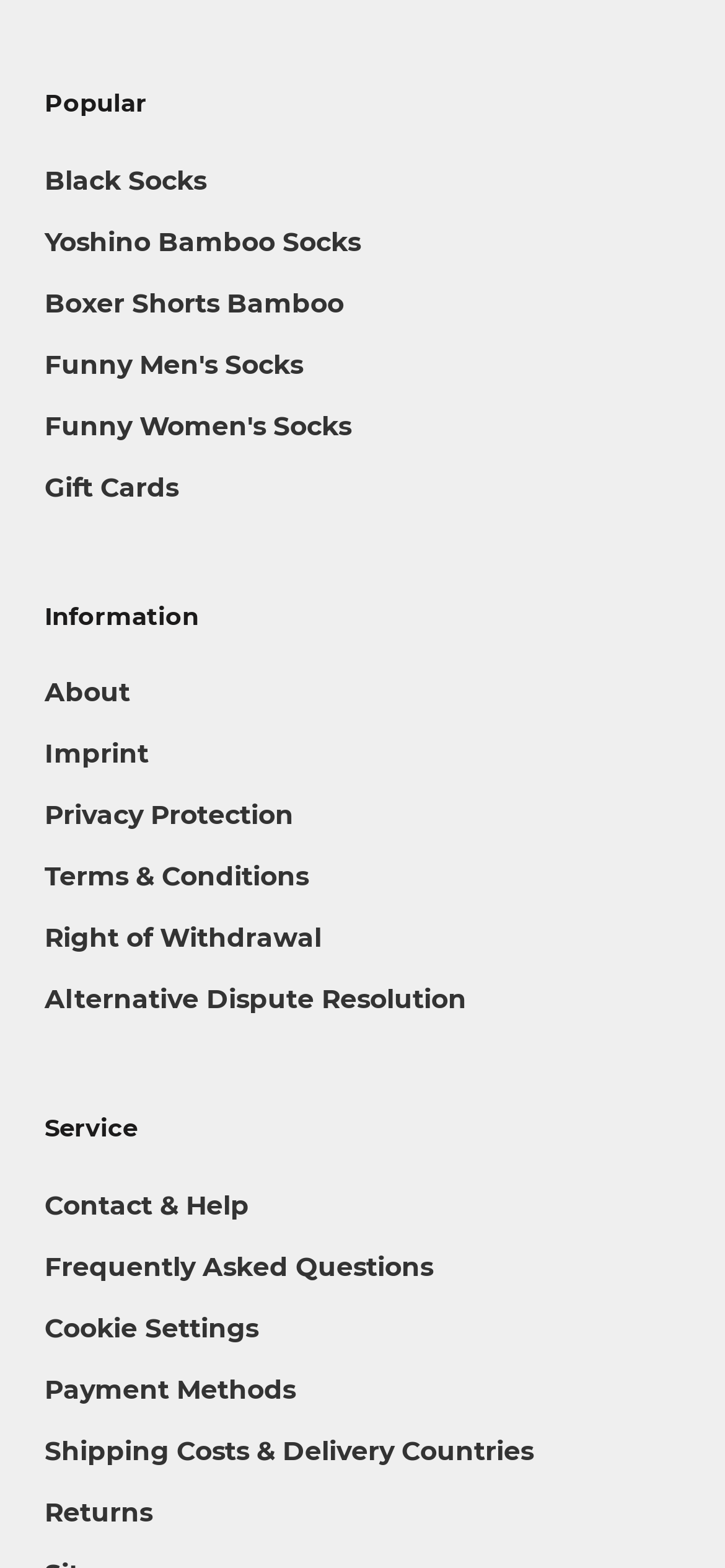Please determine the bounding box coordinates, formatted as (top-left x, top-left y, bottom-right x, bottom-right y), with all values as floating point numbers between 0 and 1. Identify the bounding box of the region described as: Black Socks

[0.062, 0.103, 0.938, 0.128]